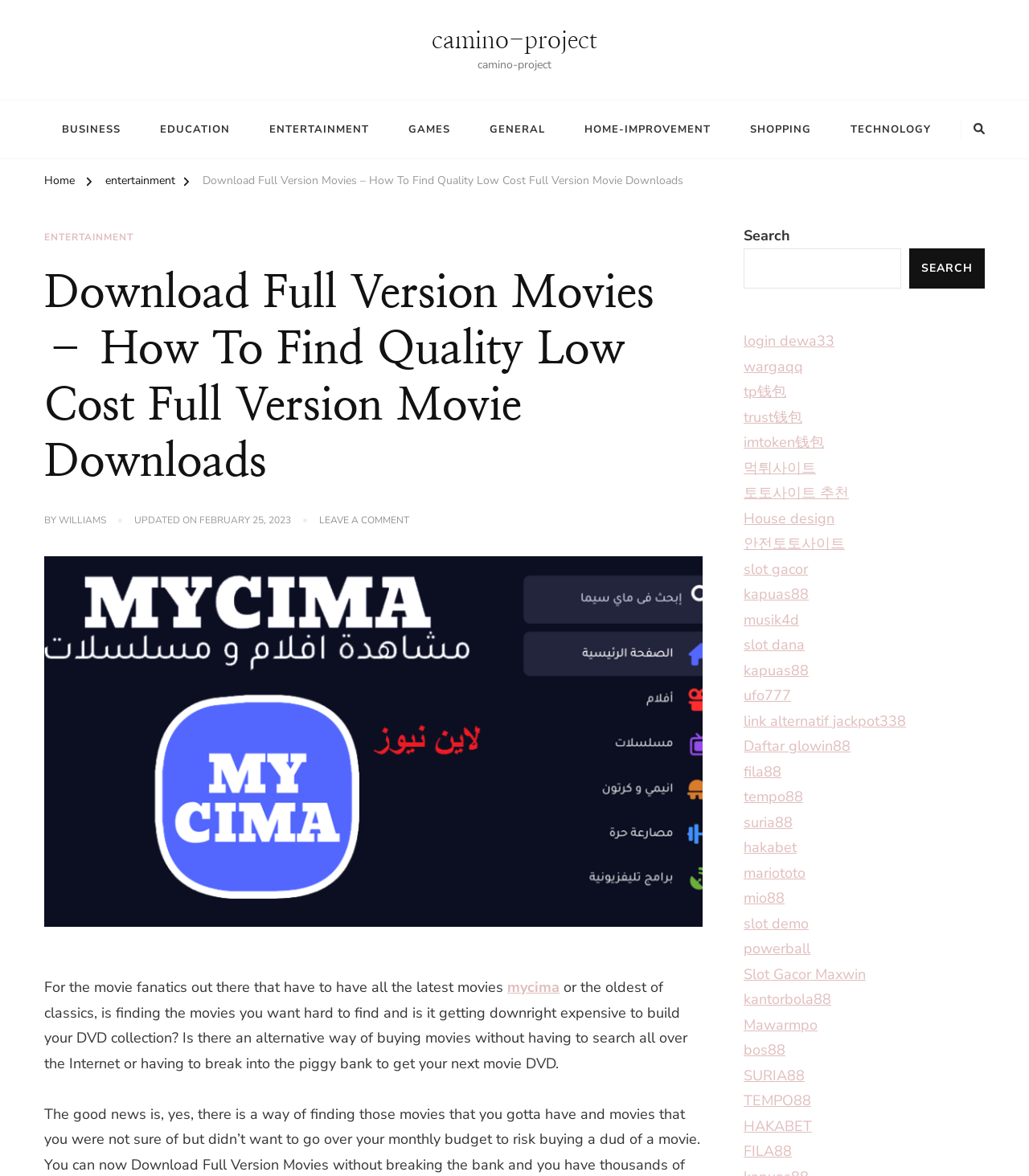Predict the bounding box coordinates of the area that should be clicked to accomplish the following instruction: "Click on the 'ENTERTAINMENT' link". The bounding box coordinates should consist of four float numbers between 0 and 1, i.e., [left, top, right, bottom].

[0.245, 0.092, 0.376, 0.128]